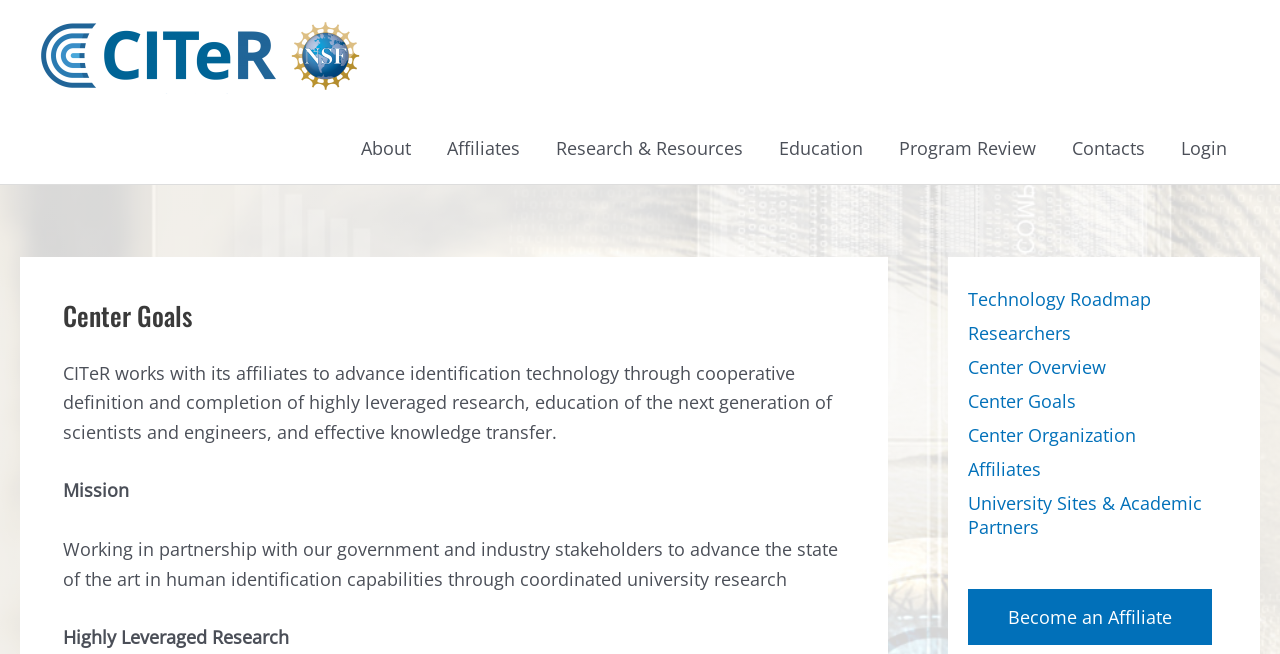Please identify the bounding box coordinates of the element's region that needs to be clicked to fulfill the following instruction: "Become an Affiliate". The bounding box coordinates should consist of four float numbers between 0 and 1, i.e., [left, top, right, bottom].

[0.756, 0.901, 0.947, 0.987]